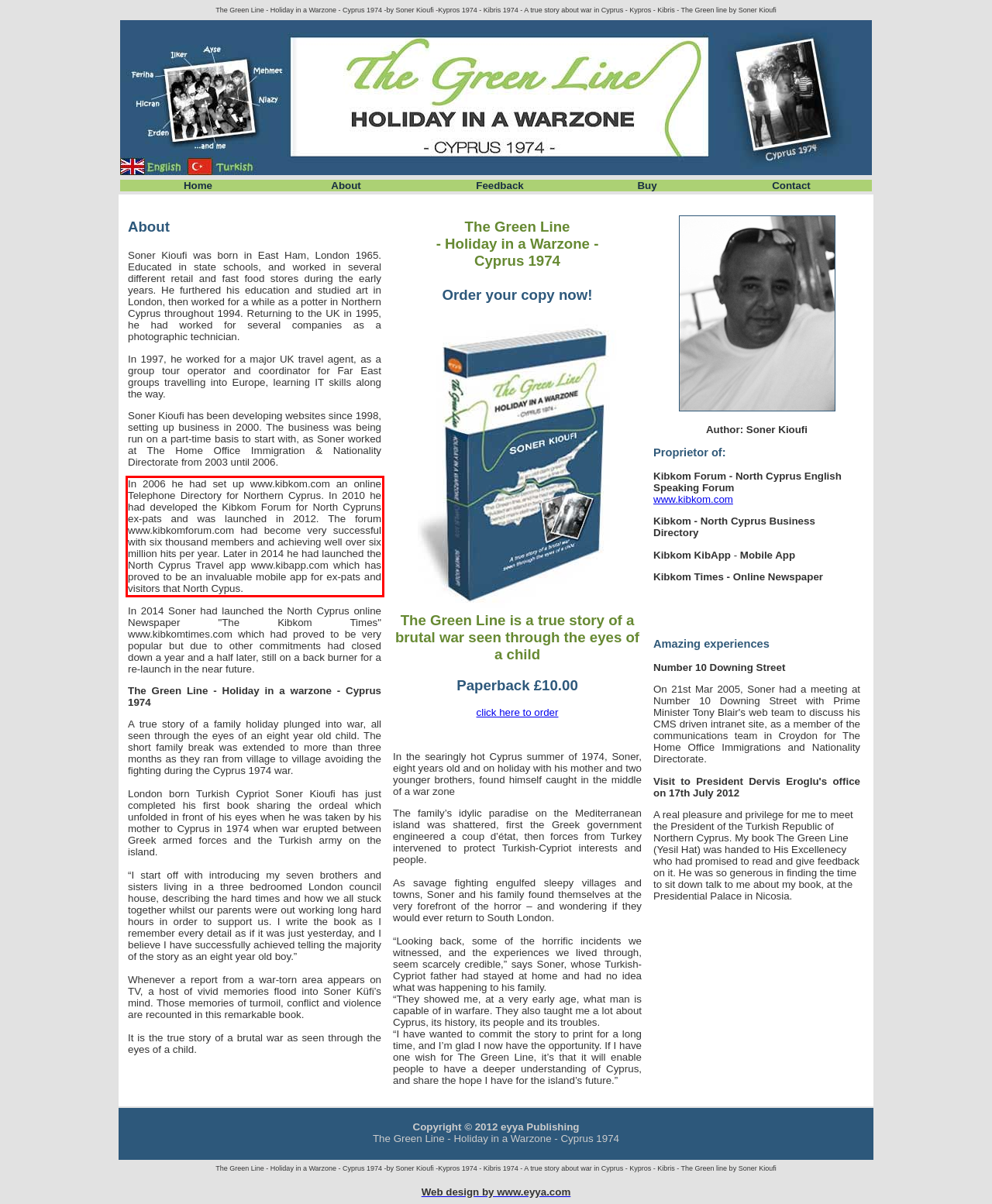Please perform OCR on the text within the red rectangle in the webpage screenshot and return the text content.

In 2006 he had set up www.kibkom.com an online Telephone Directory for Northern Cyprus. In 2010 he had developed the Kibkom Forum for North Cypruns ex-pats and was launched in 2012. The forum www.kibkomforum.com had become very successful with six thousand members and achieving well over six million hits per year. Later in 2014 he had launched the North Cyprus Travel app www.kibapp.com which has proved to be an invaluable mobile app for ex-pats and visitors that North Cypus.